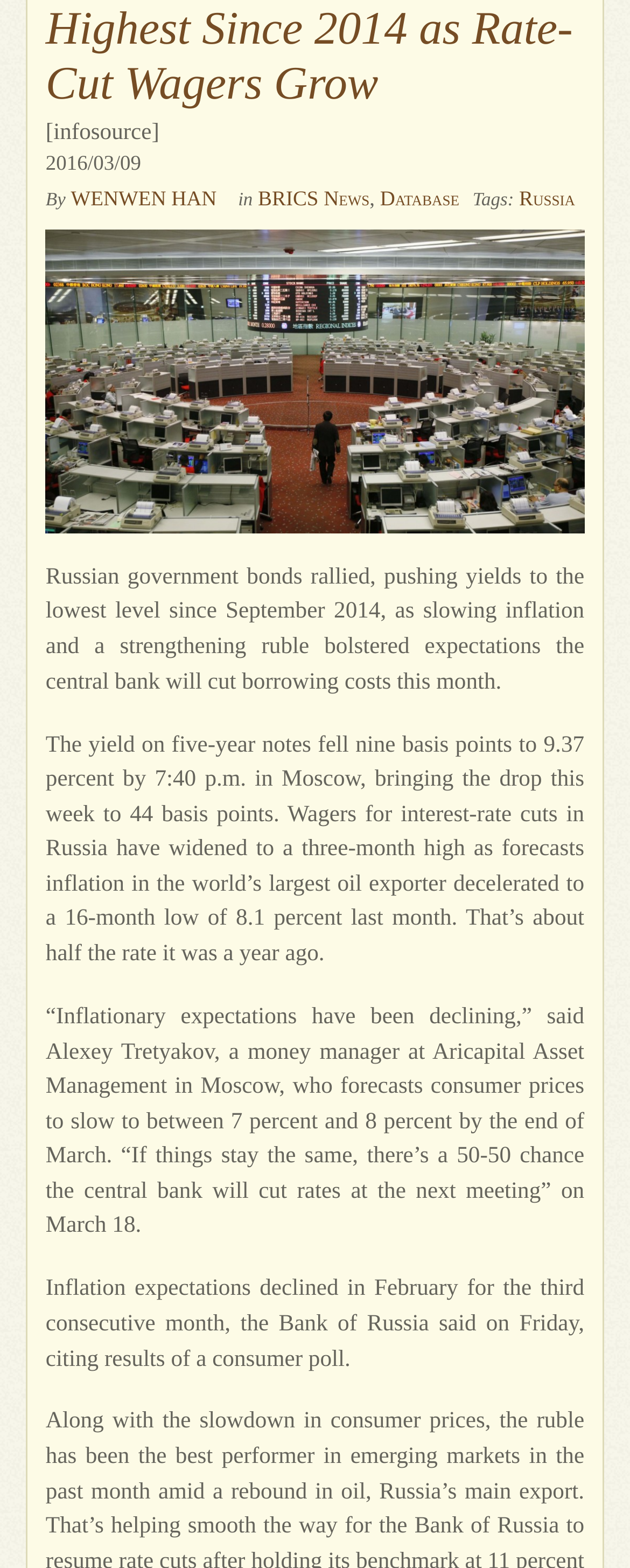Can you find the bounding box coordinates for the UI element given this description: "alt="2016030904""? Provide the coordinates as four float numbers between 0 and 1: [left, top, right, bottom].

[0.073, 0.146, 0.927, 0.34]